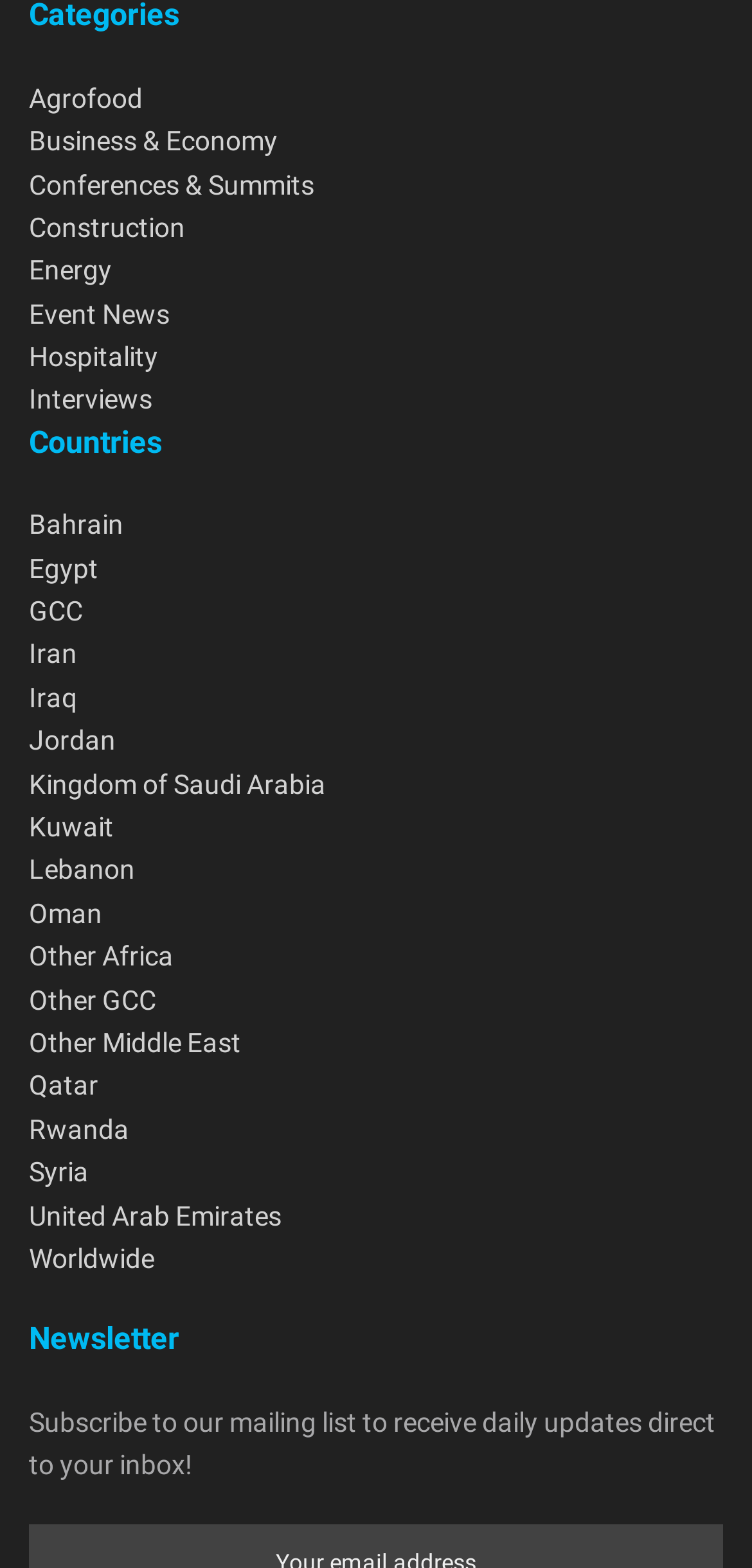Please indicate the bounding box coordinates for the clickable area to complete the following task: "Click on Agrofood". The coordinates should be specified as four float numbers between 0 and 1, i.e., [left, top, right, bottom].

[0.038, 0.053, 0.19, 0.072]